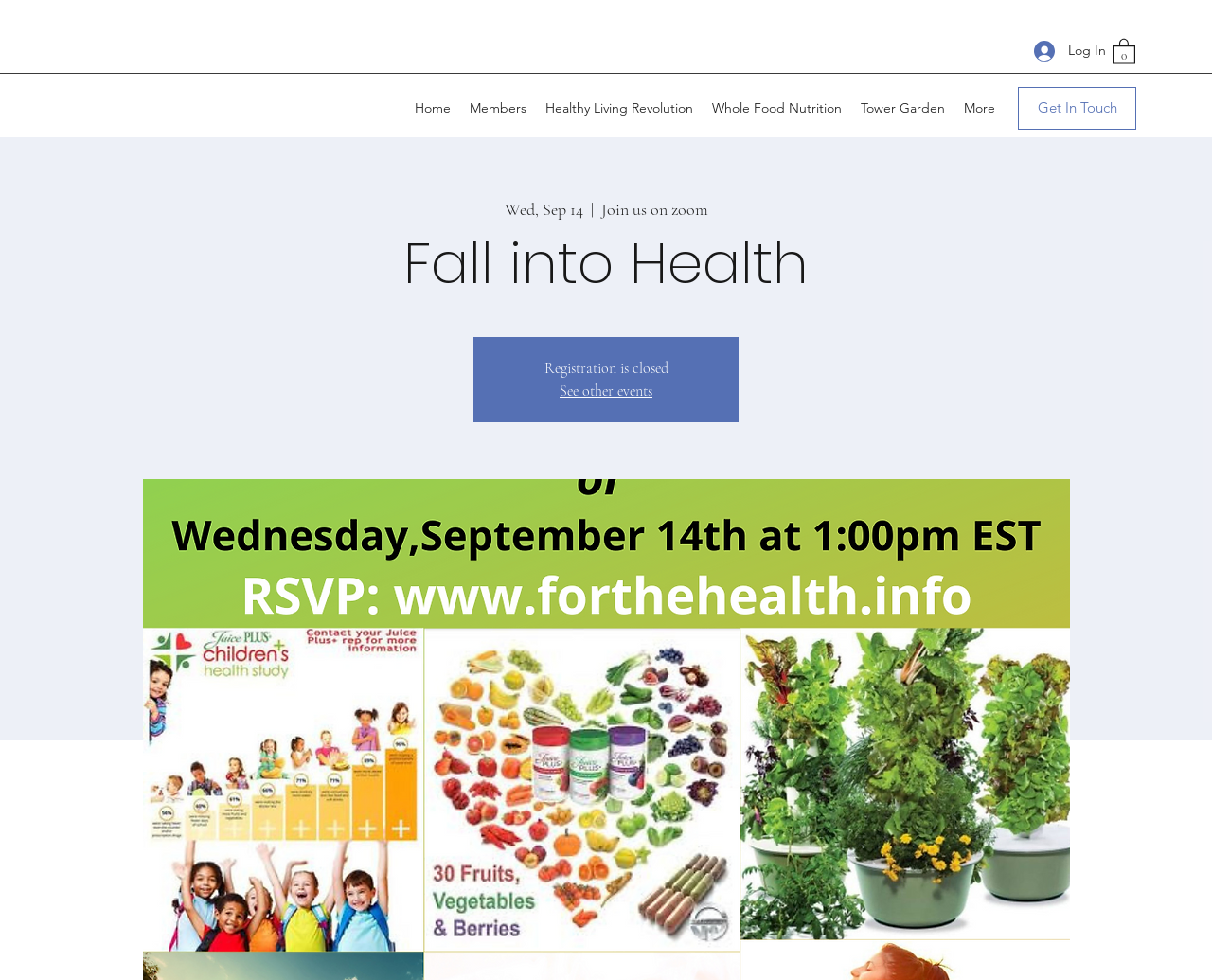Write an exhaustive caption that covers the webpage's main aspects.

The webpage is titled "Fall into Health | For the Health of It" and has a prominent introduction by health coaches about incorporating one simple change that will lead to more health changes. 

At the top right corner, there are two buttons: "Log In" and "Cart with 0 items", accompanied by a small image and an SVG icon, respectively. 

Below these buttons, a navigation menu is situated, containing links to "Home", "Members", "Healthy Living Revolution", "Whole Food Nutrition", "Tower Garden", and "More". 

On the right side of the page, a "Get In Touch" section is located, which includes a link to join an event on Zoom, along with the date "Wed, Sep 14". There is also a heading "Fall into Health" and a notice that "Registration is closed" for the event. Additionally, a link to "See other events" is provided.